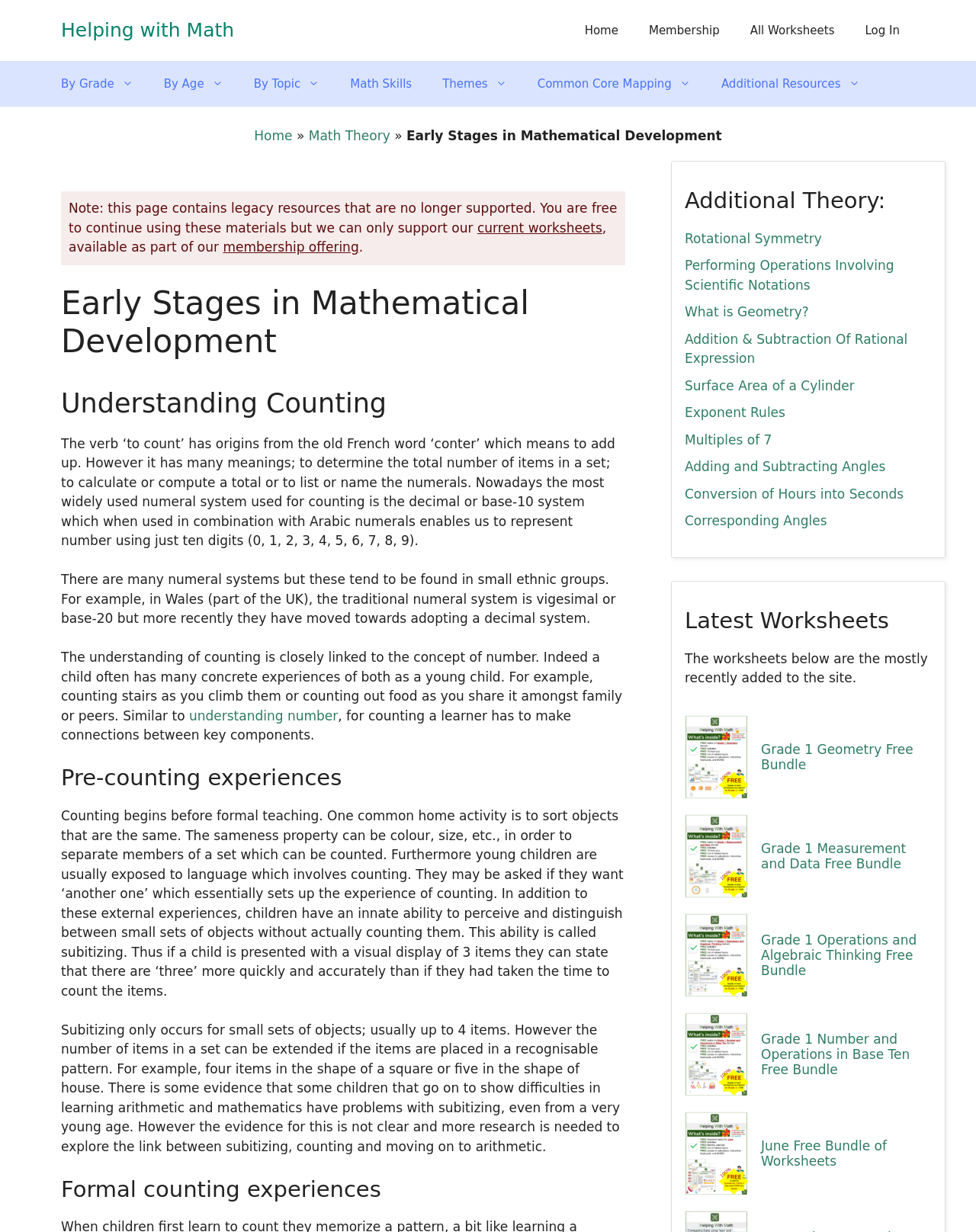What numeral system is widely used for counting?
Refer to the image and provide a thorough answer to the question.

The webpage states that the decimal or base-10 system is the most widely used numeral system for counting, and it is used in combination with Arabic numerals to represent numbers using just ten digits.